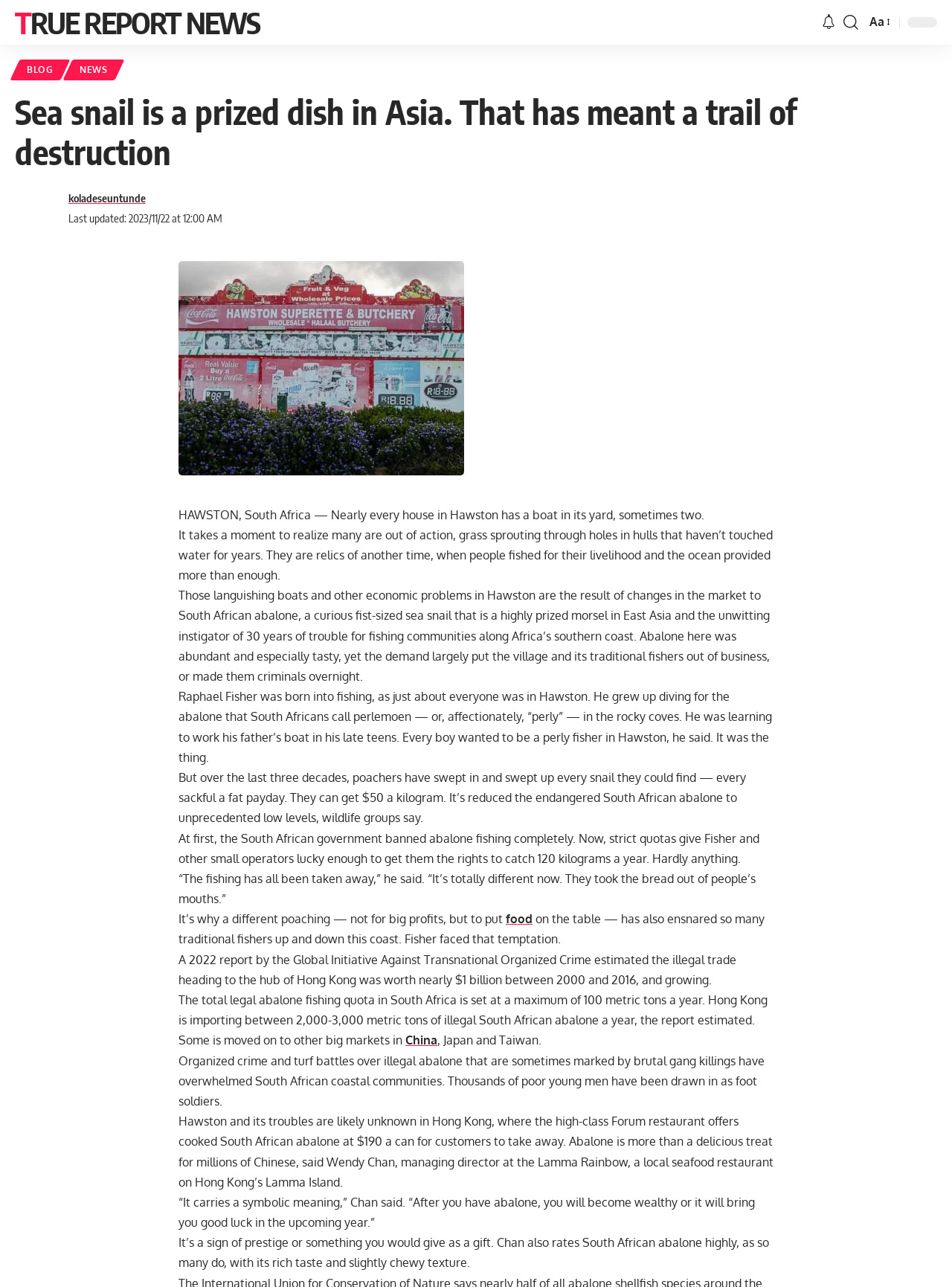Please examine the image and answer the question with a detailed explanation:
What is the name of the news website?

The name of the news website can be found at the top of the webpage, where it says 'TRUE REPORT NEWS' in a link element.